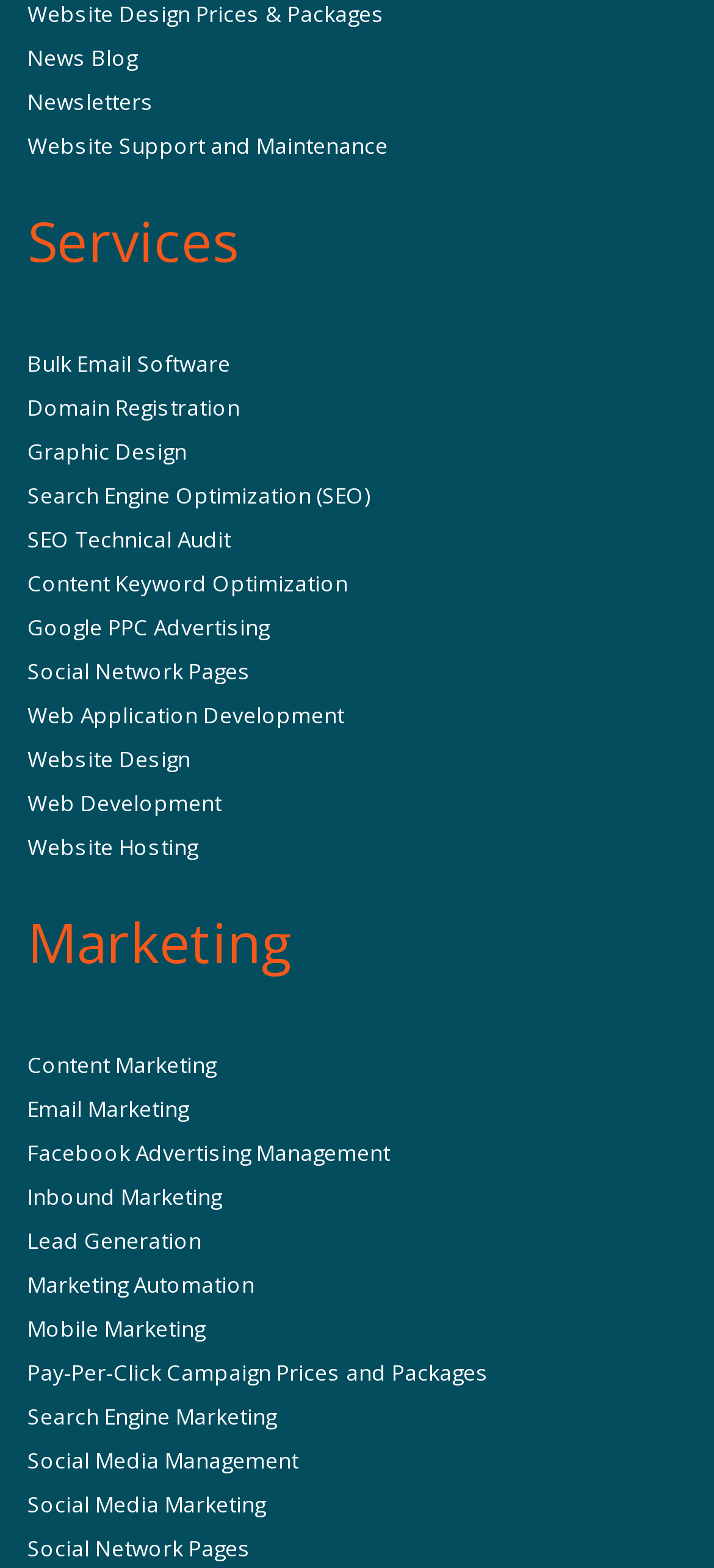Locate the bounding box coordinates of the element to click to perform the following action: 'Explore Website Design'. The coordinates should be given as four float values between 0 and 1, in the form of [left, top, right, bottom].

[0.038, 0.475, 0.267, 0.493]